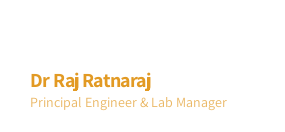Can you look at the image and give a comprehensive answer to the question:
What is the name of the commercially viable product launched by Ceramic Fuel Cells Ltd?

The caption states that Dr. Ratnaraj was instrumental in the design, development, and testing of fuel cells and components, leading to the successful launch of 'Blue Gen', a commercially viable product by Ceramic Fuel Cells Ltd.